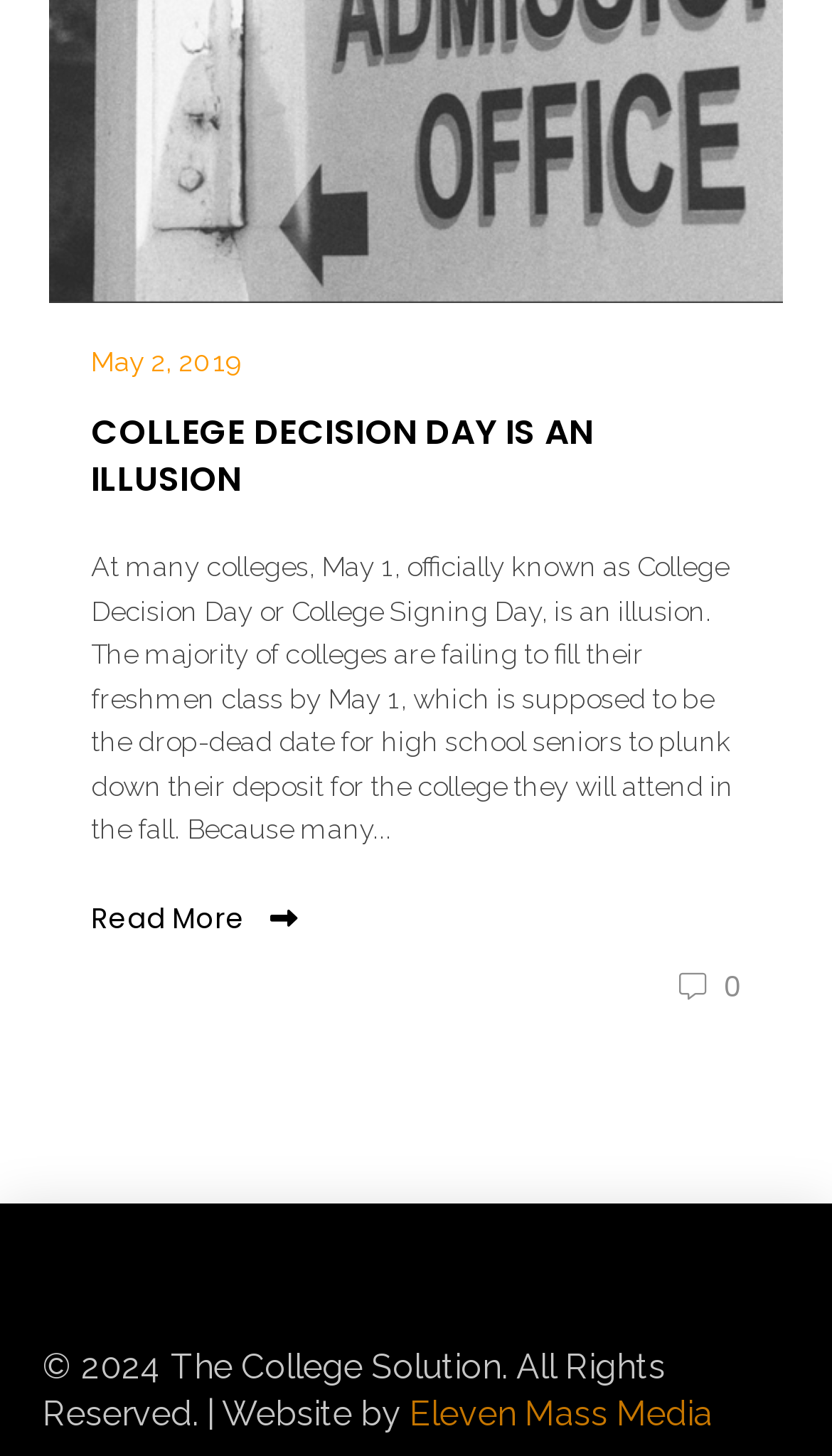Given the element description "Eleven Mass Media" in the screenshot, predict the bounding box coordinates of that UI element.

[0.492, 0.957, 0.856, 0.985]